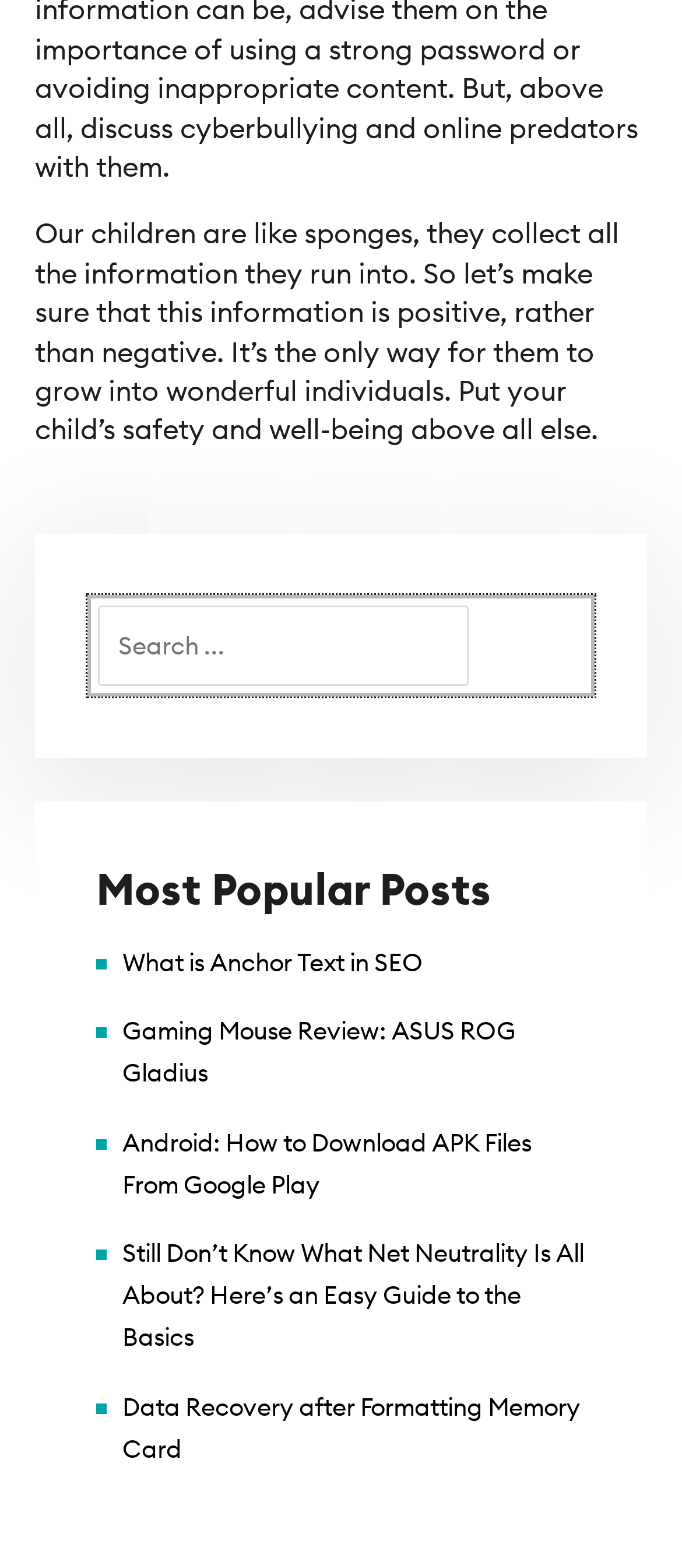Look at the image and write a detailed answer to the question: 
What is the purpose of the search box?

The search box is accompanied by a 'Search' button and a magnifying glass icon, indicating that it is intended for users to search for specific content within the website.